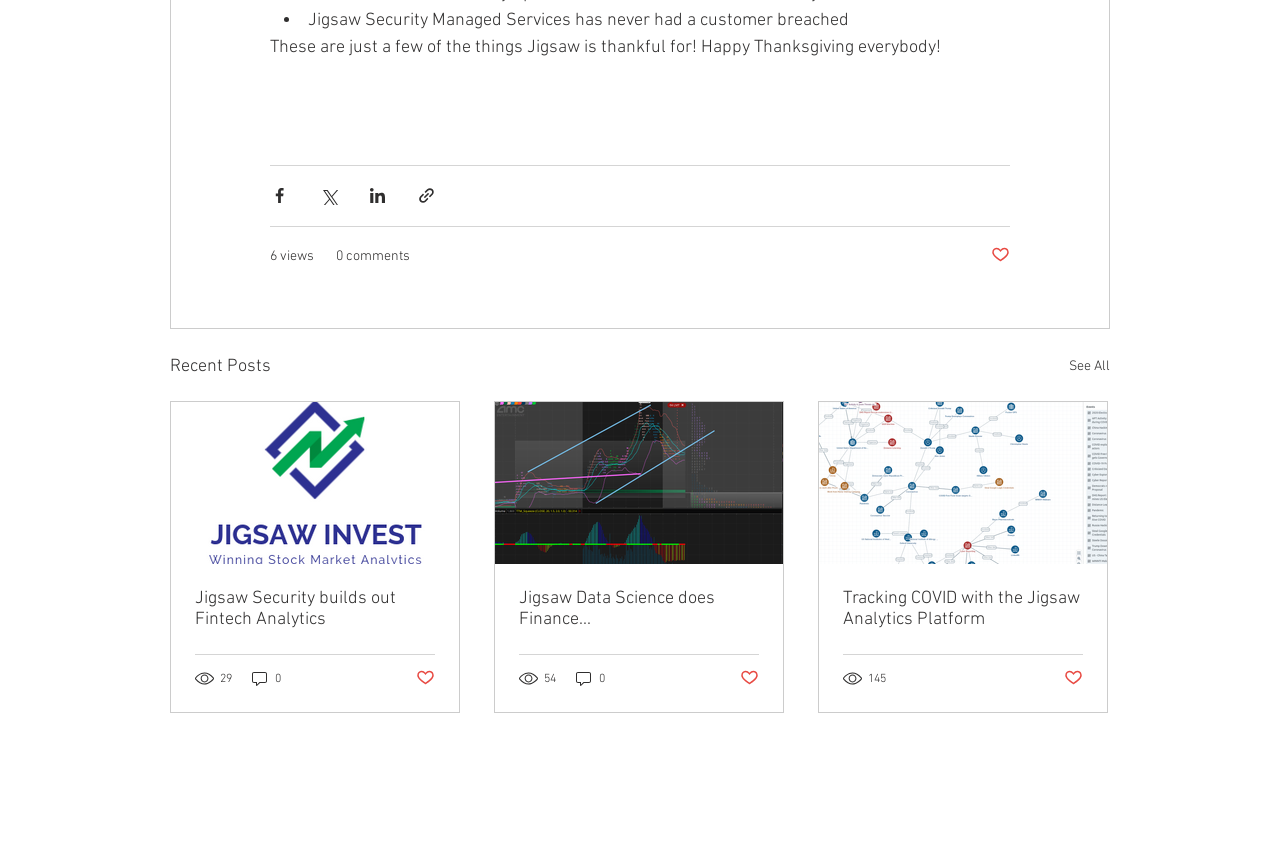Locate and provide the bounding box coordinates for the HTML element that matches this description: "29".

[0.152, 0.786, 0.183, 0.809]